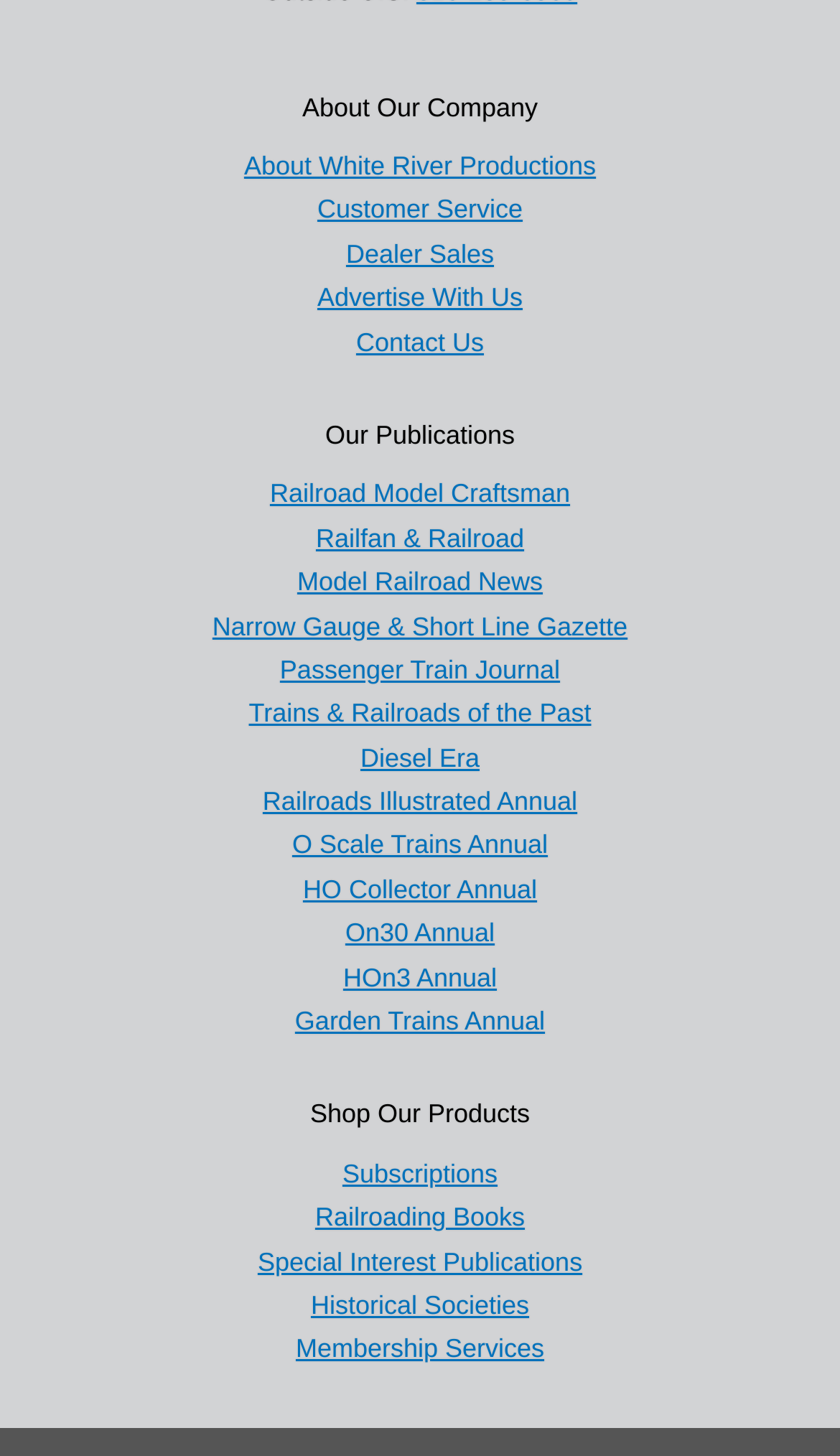Identify the bounding box coordinates of the clickable region required to complete the instruction: "Explore Railroad Model Craftsman". The coordinates should be given as four float numbers within the range of 0 and 1, i.e., [left, top, right, bottom].

[0.321, 0.329, 0.679, 0.35]